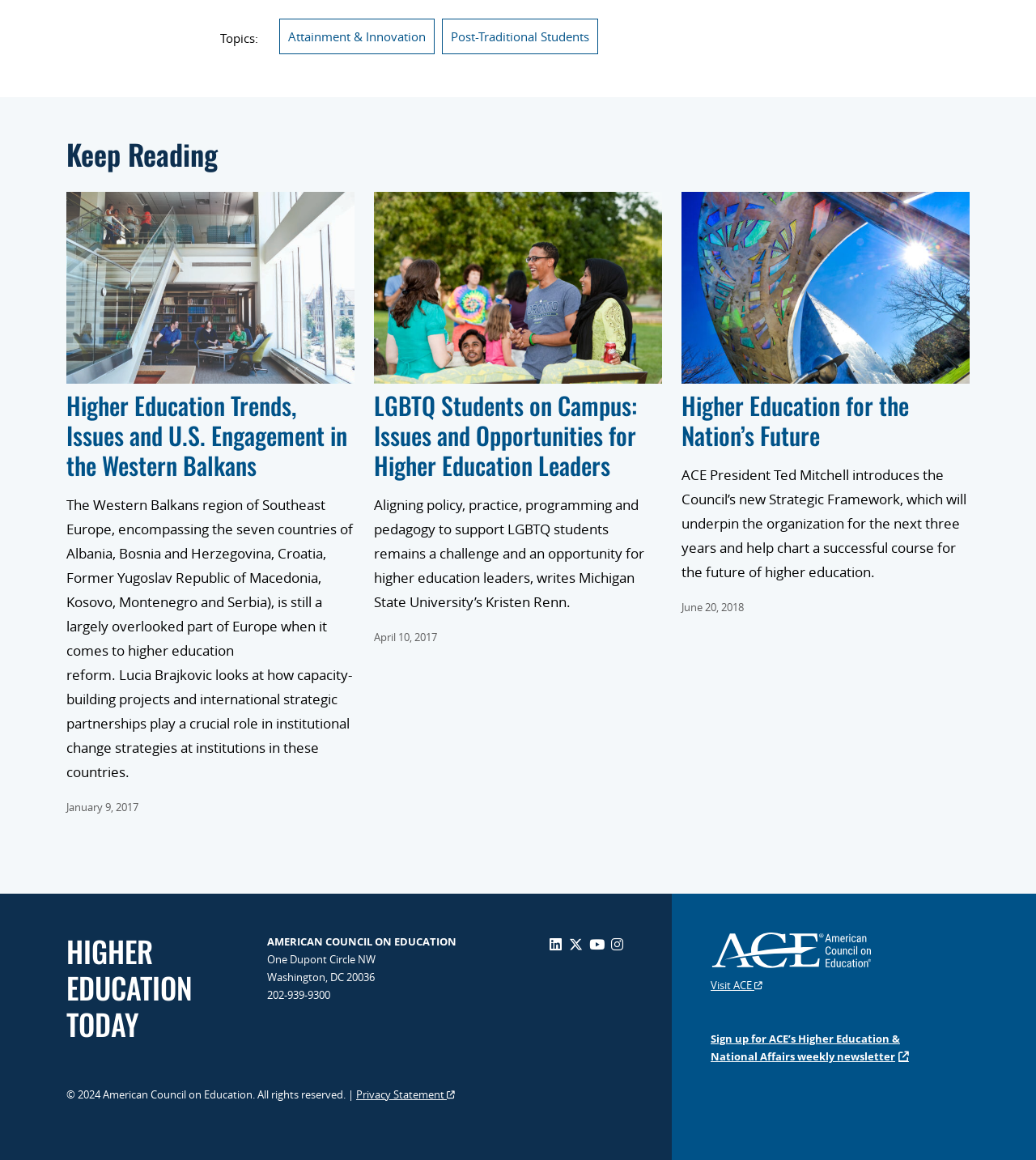Please identify the bounding box coordinates of the element I need to click to follow this instruction: "Follow ACE on Twitter".

[0.549, 0.806, 0.562, 0.822]